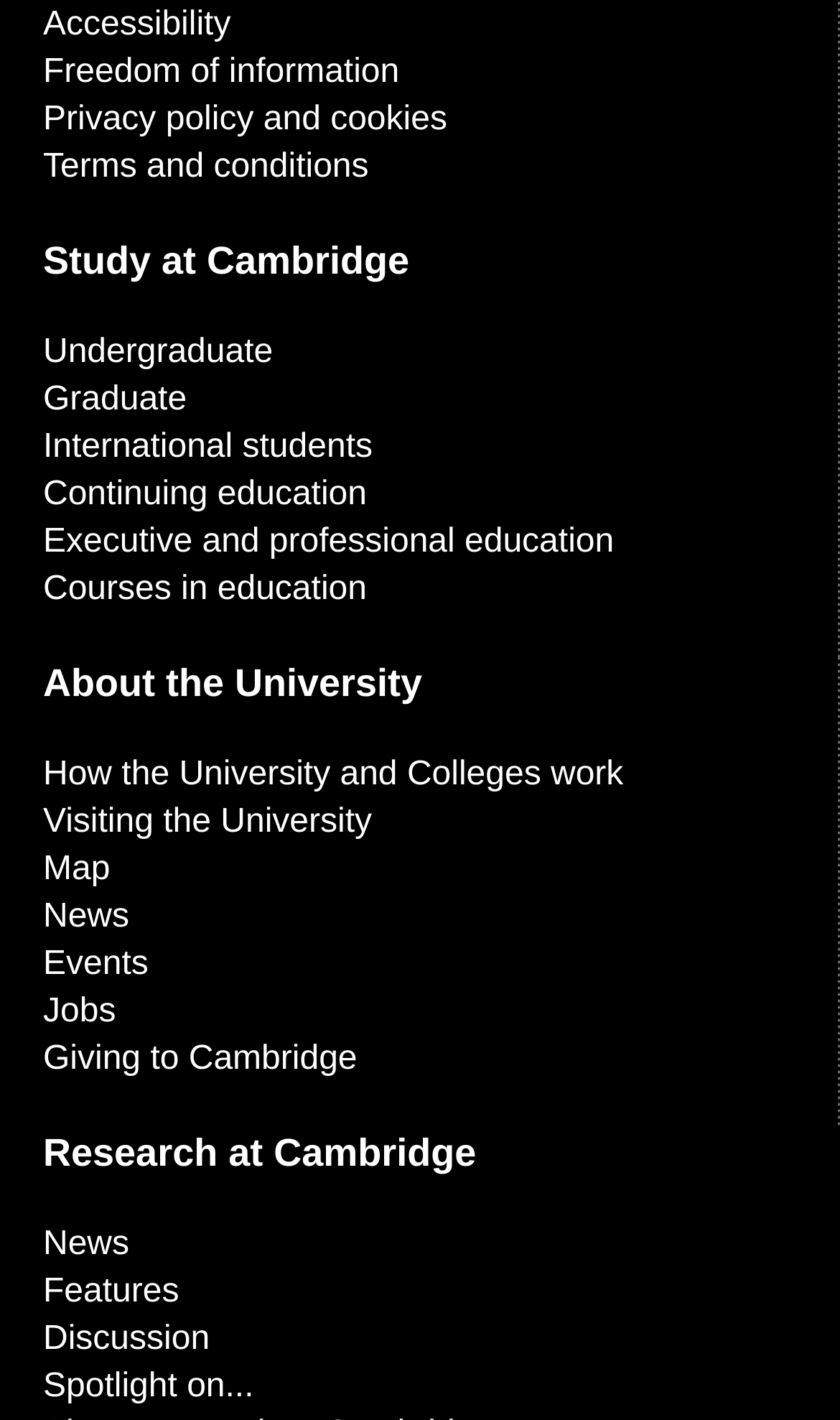Please provide the bounding box coordinates in the format (top-left x, top-left y, bottom-right x, bottom-right y). Remember, all values are floating point numbers between 0 and 1. What is the bounding box coordinate of the region described as: International students

[0.051, 0.303, 0.444, 0.328]